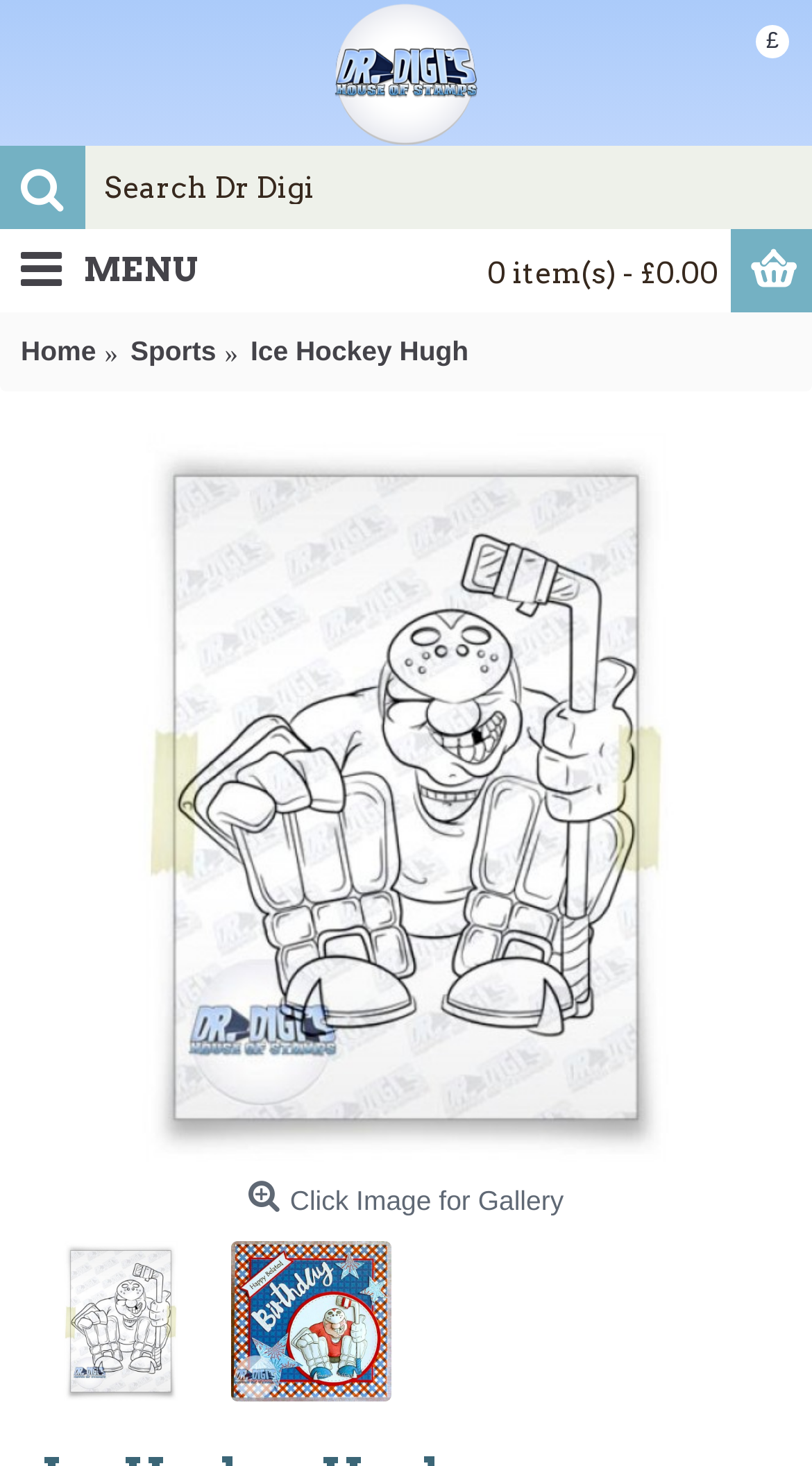Identify the bounding box coordinates for the UI element described as: "Home". The coordinates should be provided as four floats between 0 and 1: [left, top, right, bottom].

[0.026, 0.227, 0.118, 0.253]